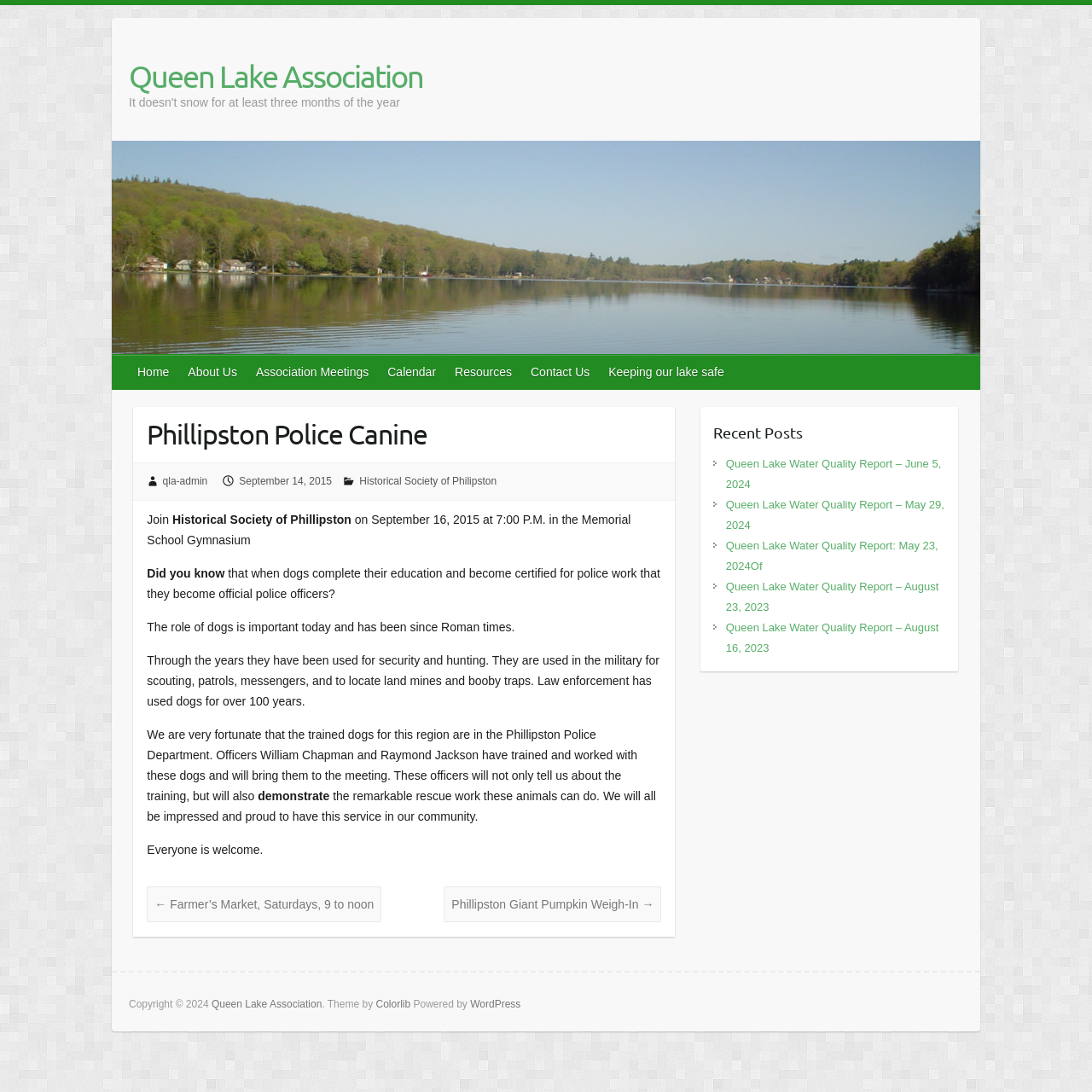Identify the bounding box coordinates for the UI element mentioned here: "About Us". Provide the coordinates as four float values between 0 and 1, i.e., [left, top, right, bottom].

[0.164, 0.325, 0.227, 0.357]